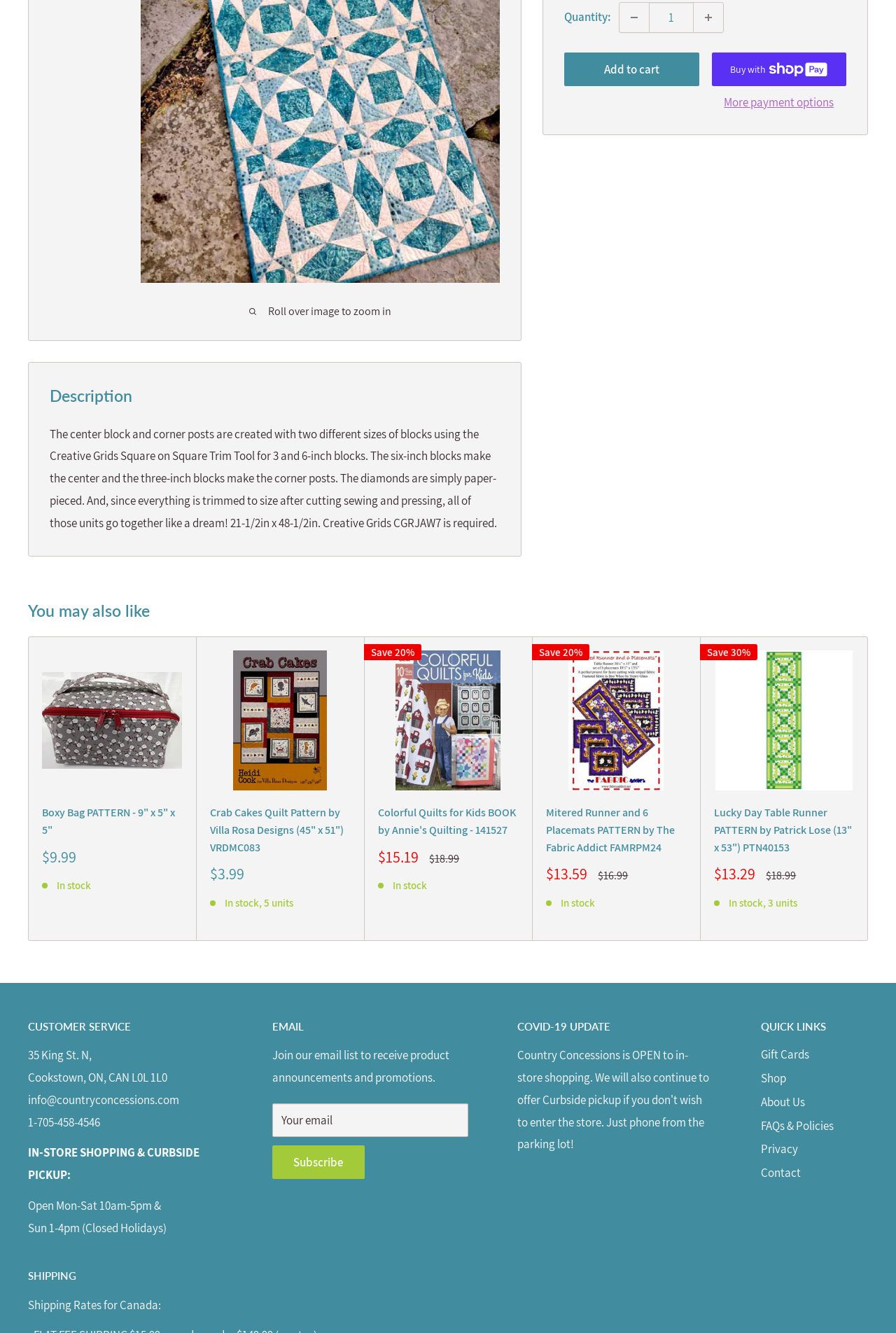Determine the bounding box coordinates for the UI element with the following description: "Shop". The coordinates should be four float numbers between 0 and 1, represented as [left, top, right, bottom].

[0.849, 0.8, 0.969, 0.818]